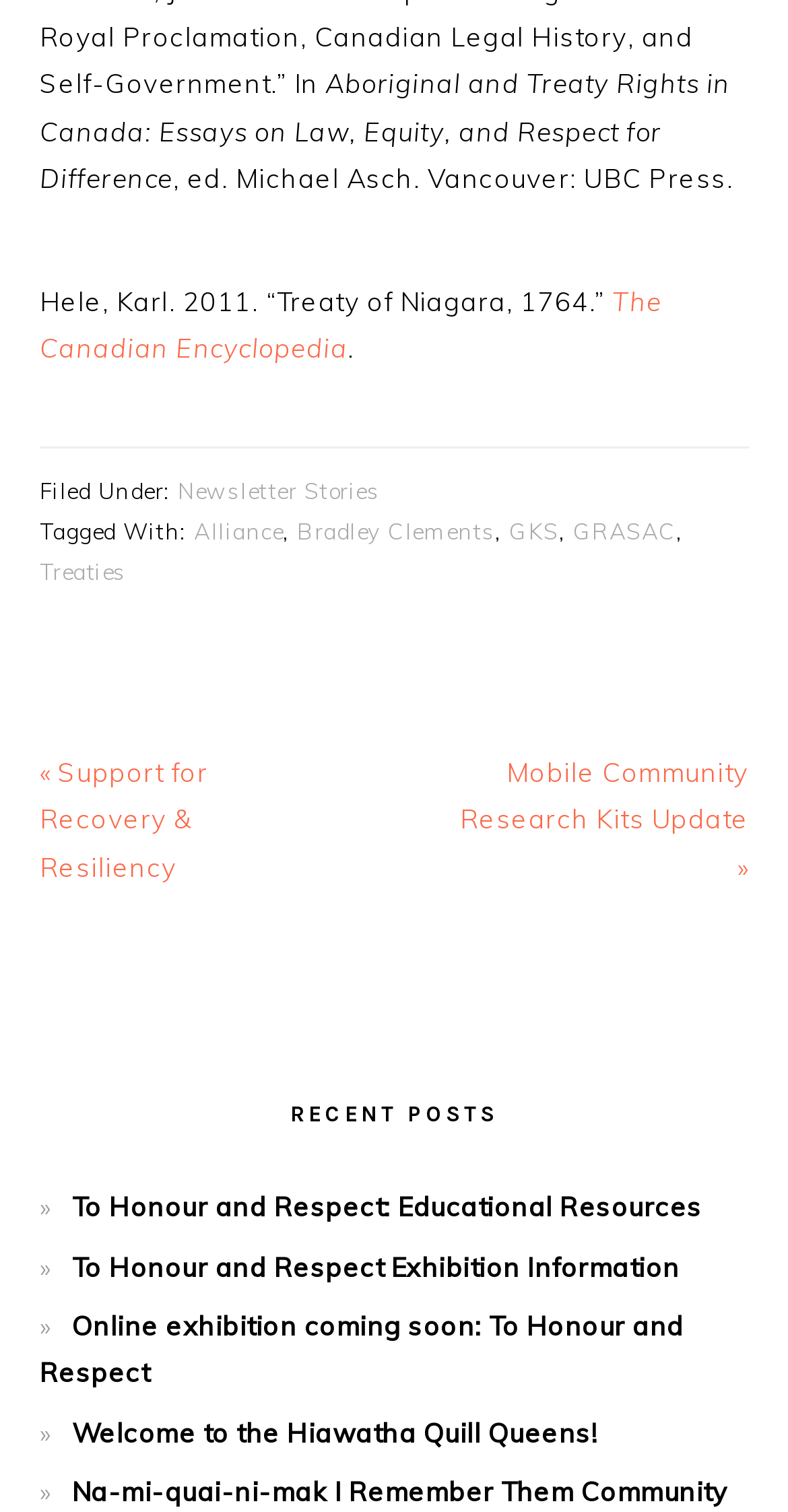What is the title of the book?
Look at the image and answer the question using a single word or phrase.

Aboriginal and Treaty Rights in Canada